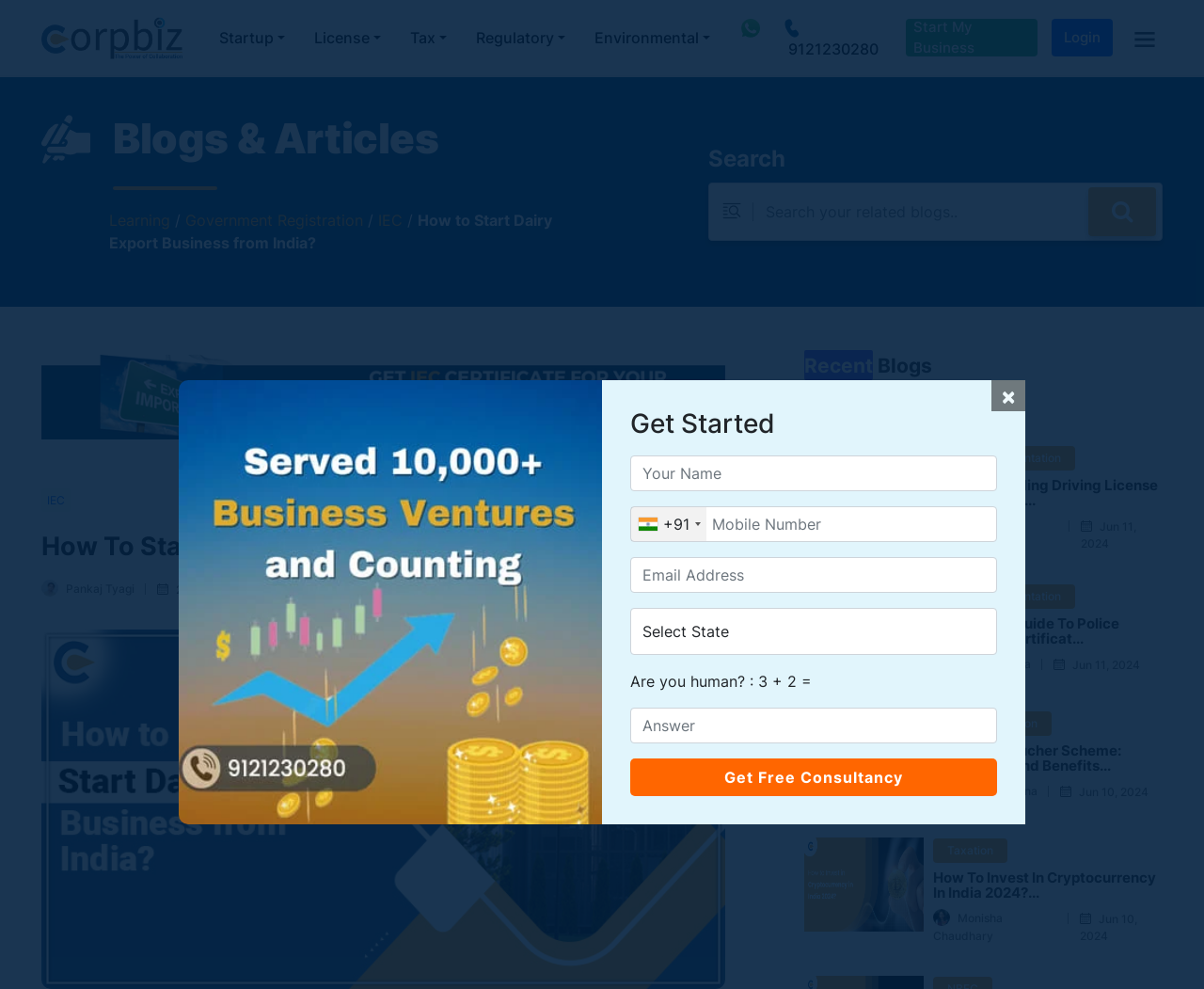What is the purpose of the search box?
Answer the question with a detailed and thorough explanation.

The search box is located below the heading 'Search' and has a placeholder text 'Search your related blogs..', indicating that it is meant for searching blogs and articles on the webpage.